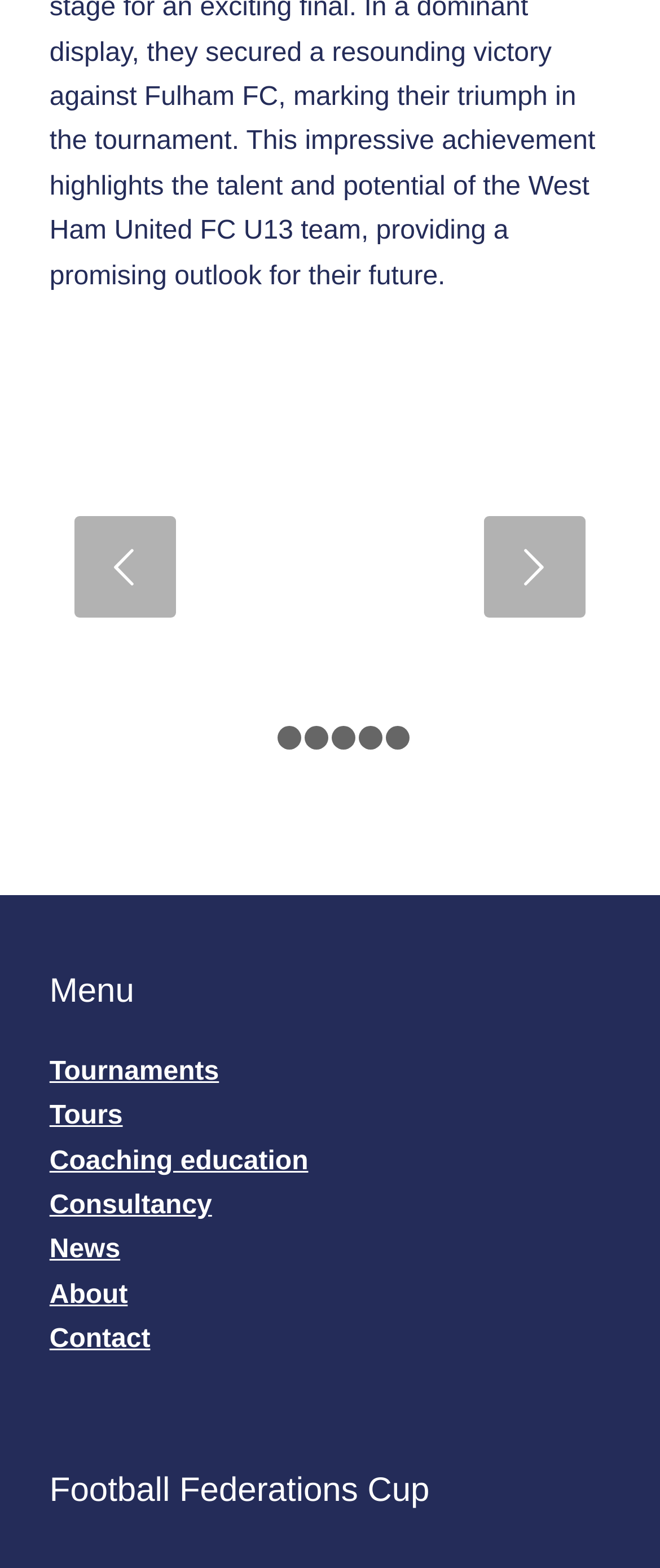Specify the bounding box coordinates of the area to click in order to execute this command: 'Click on the first page number'. The coordinates should consist of four float numbers ranging from 0 to 1, and should be formatted as [left, top, right, bottom].

[0.379, 0.463, 0.415, 0.478]